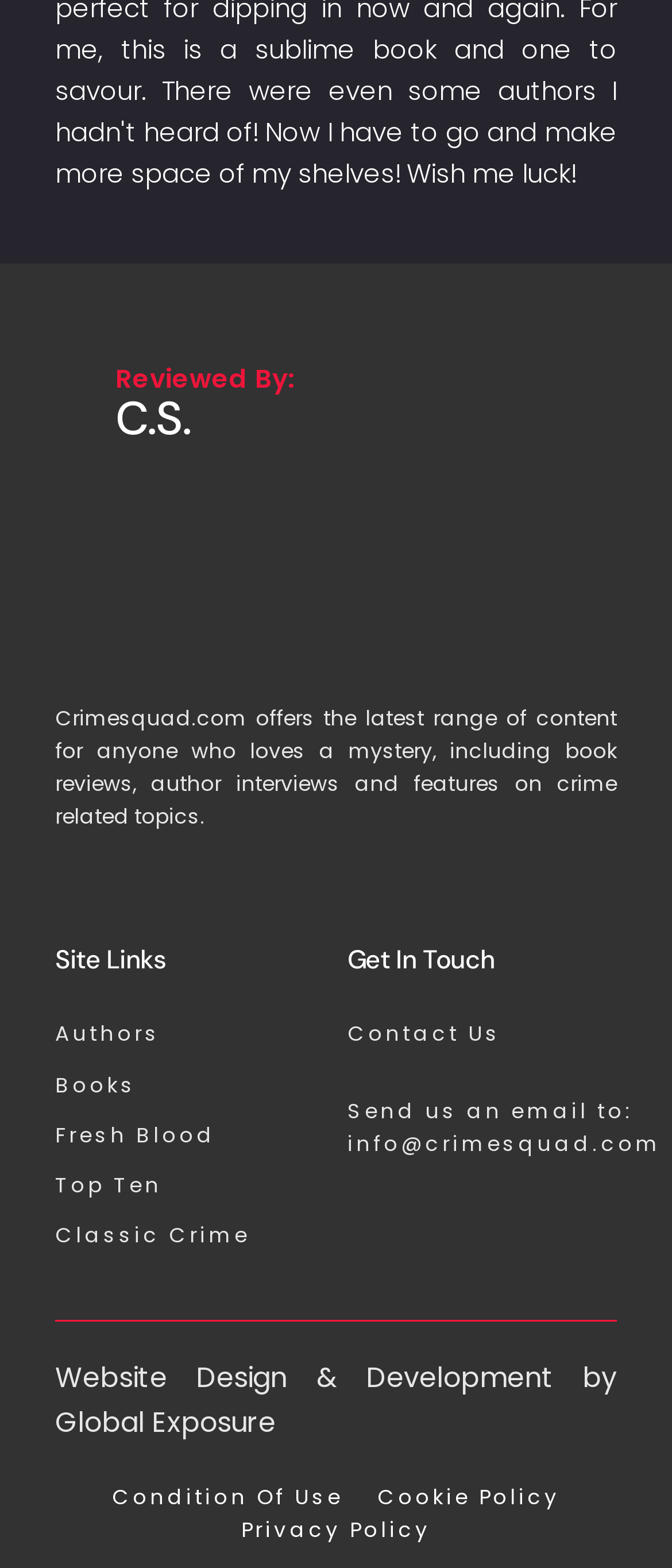Pinpoint the bounding box coordinates of the area that should be clicked to complete the following instruction: "Click on the 'Authors' link". The coordinates must be given as four float numbers between 0 and 1, i.e., [left, top, right, bottom].

[0.082, 0.649, 0.483, 0.67]